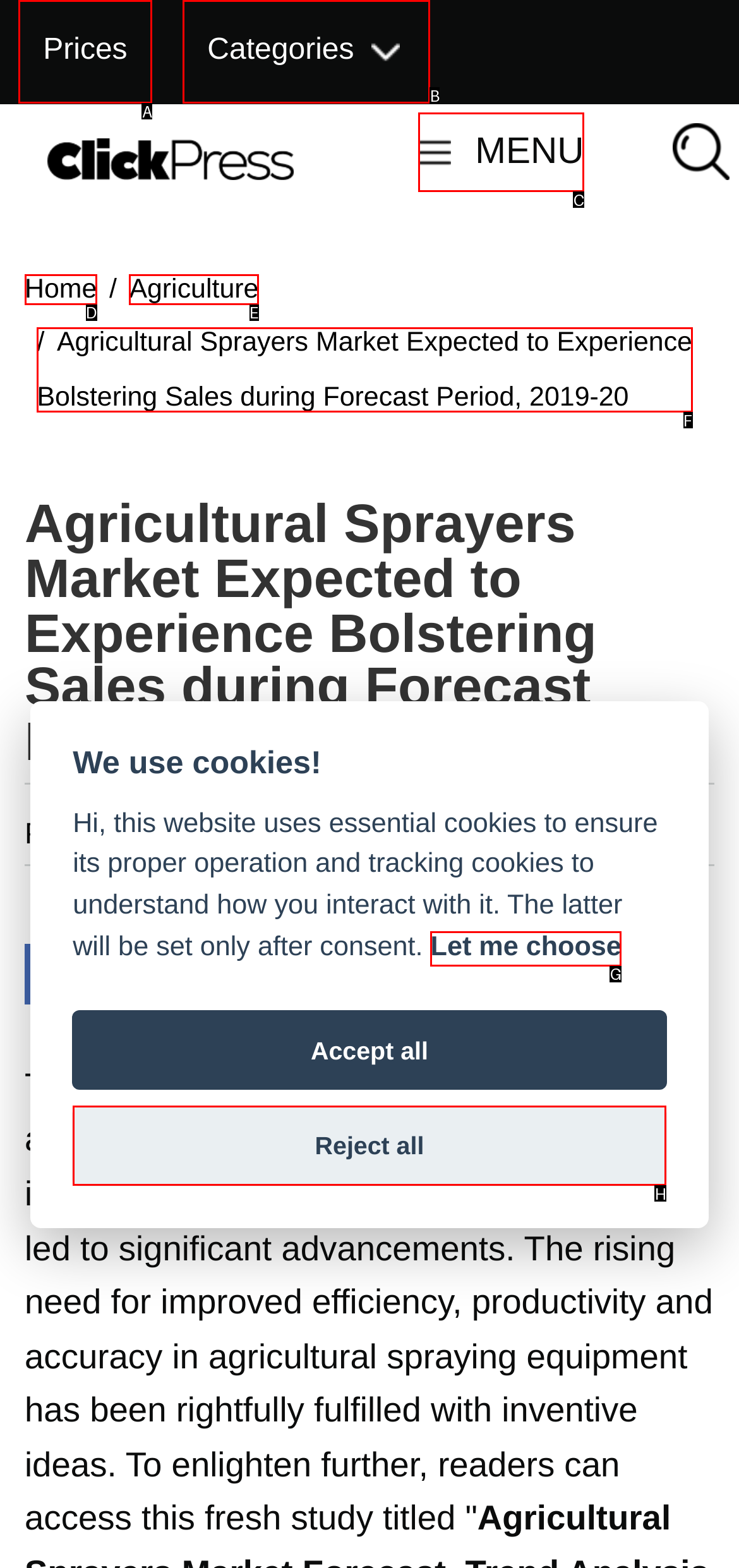Tell me the letter of the UI element I should click to accomplish the task: Read the article based on the choices provided in the screenshot.

F